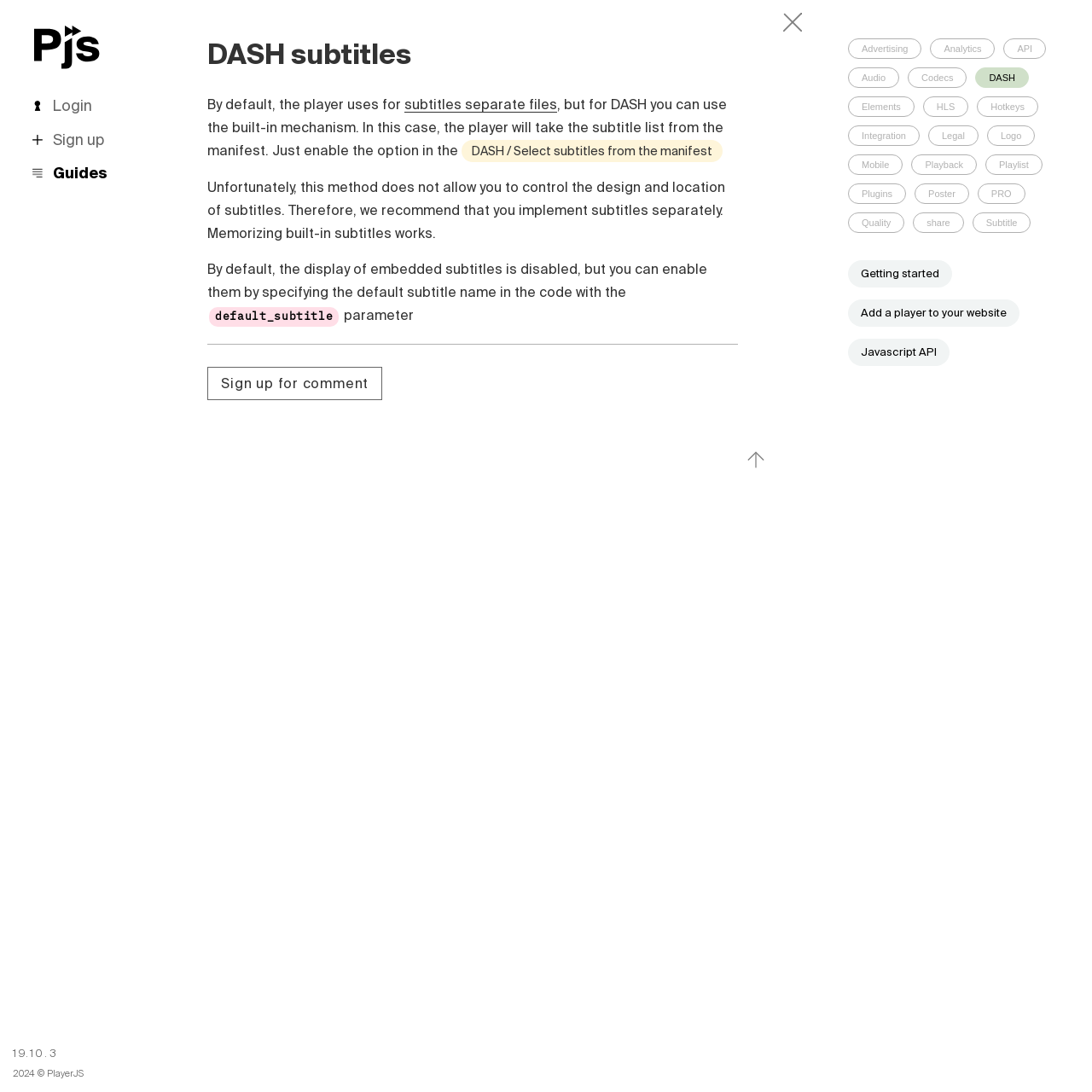Predict the bounding box coordinates of the UI element that matches this description: "parent_node: DASH subtitles". The coordinates should be in the format [left, top, right, bottom] with each value between 0 and 1.

[0.685, 0.413, 0.7, 0.435]